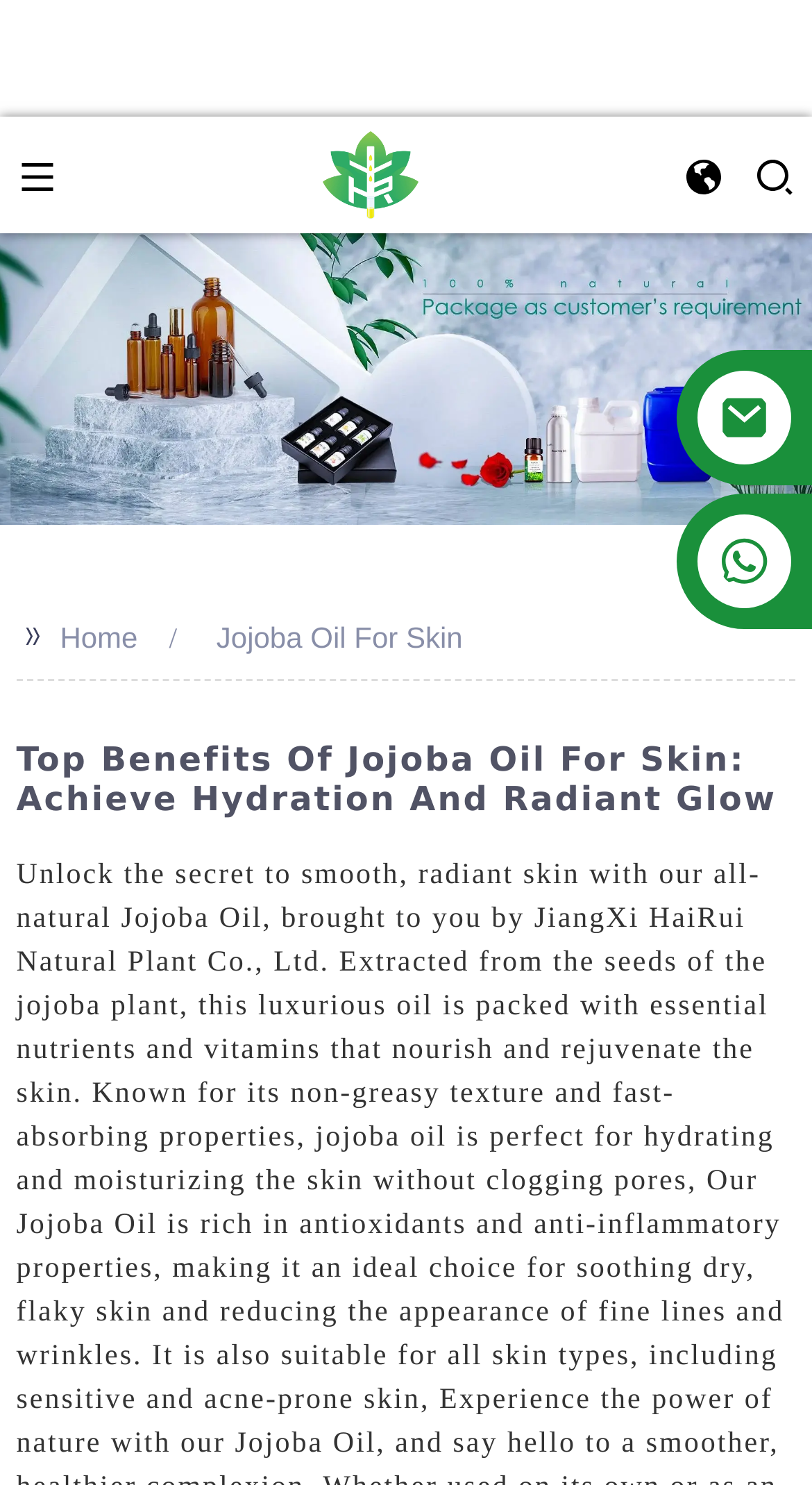Identify the bounding box for the UI element described as: "wangxin@jxhairui.com". Ensure the coordinates are four float numbers between 0 and 1, formatted as [left, top, right, bottom].

[0.346, 0.252, 0.759, 0.29]